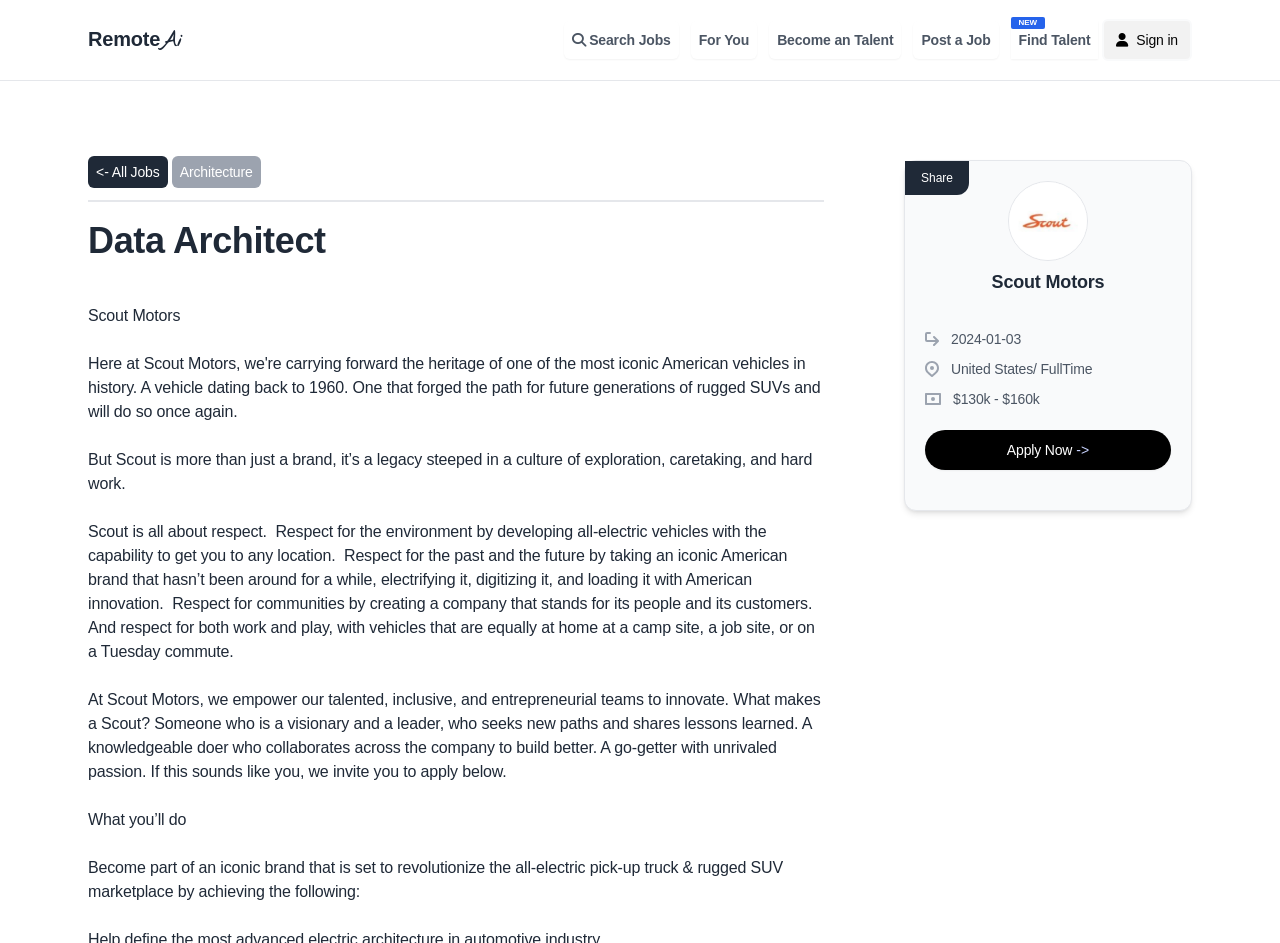Please pinpoint the bounding box coordinates for the region I should click to adhere to this instruction: "View all jobs".

[0.069, 0.165, 0.131, 0.199]